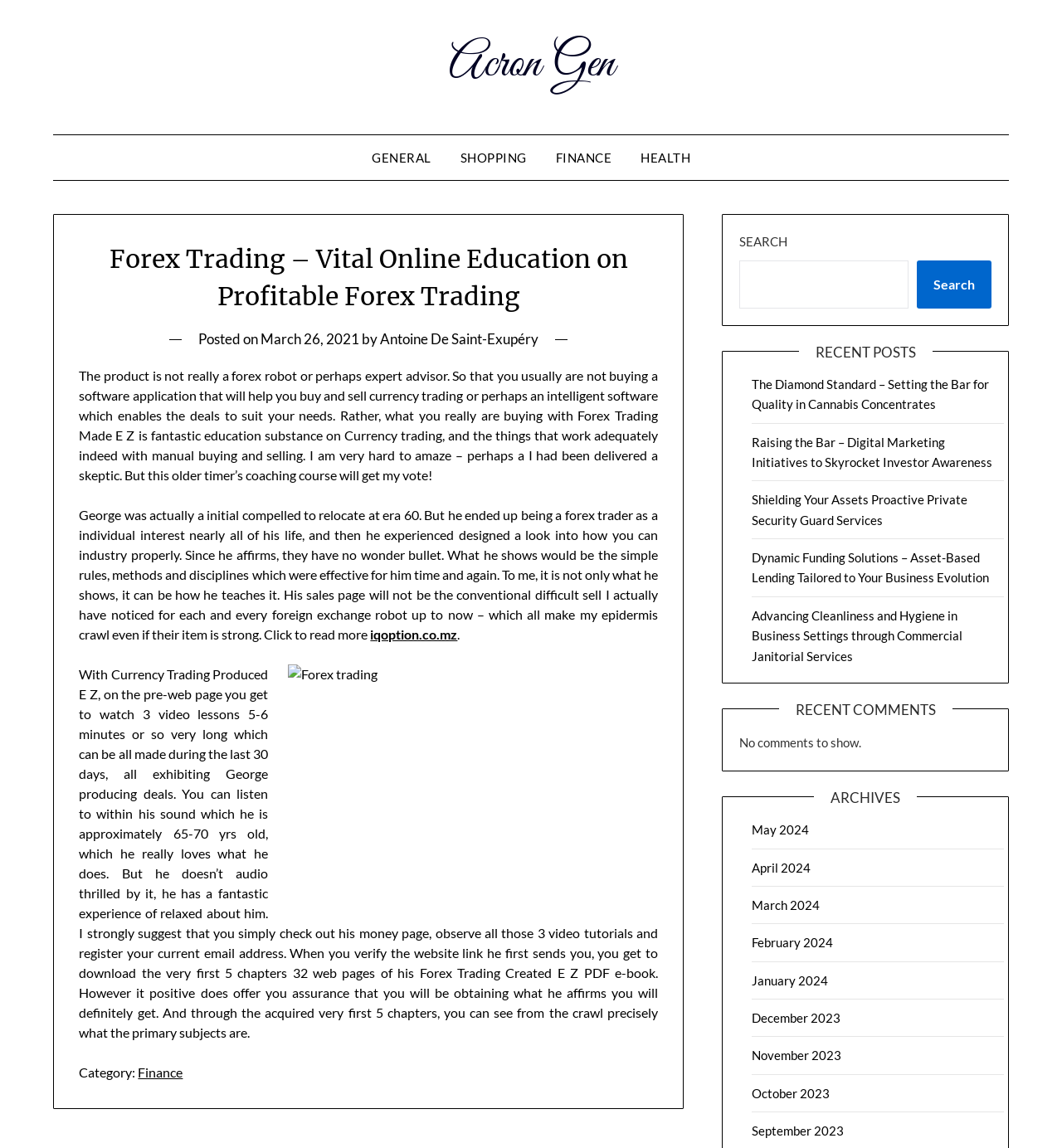Please specify the coordinates of the bounding box for the element that should be clicked to carry out this instruction: "Search for something". The coordinates must be four float numbers between 0 and 1, formatted as [left, top, right, bottom].

[0.696, 0.227, 0.855, 0.269]